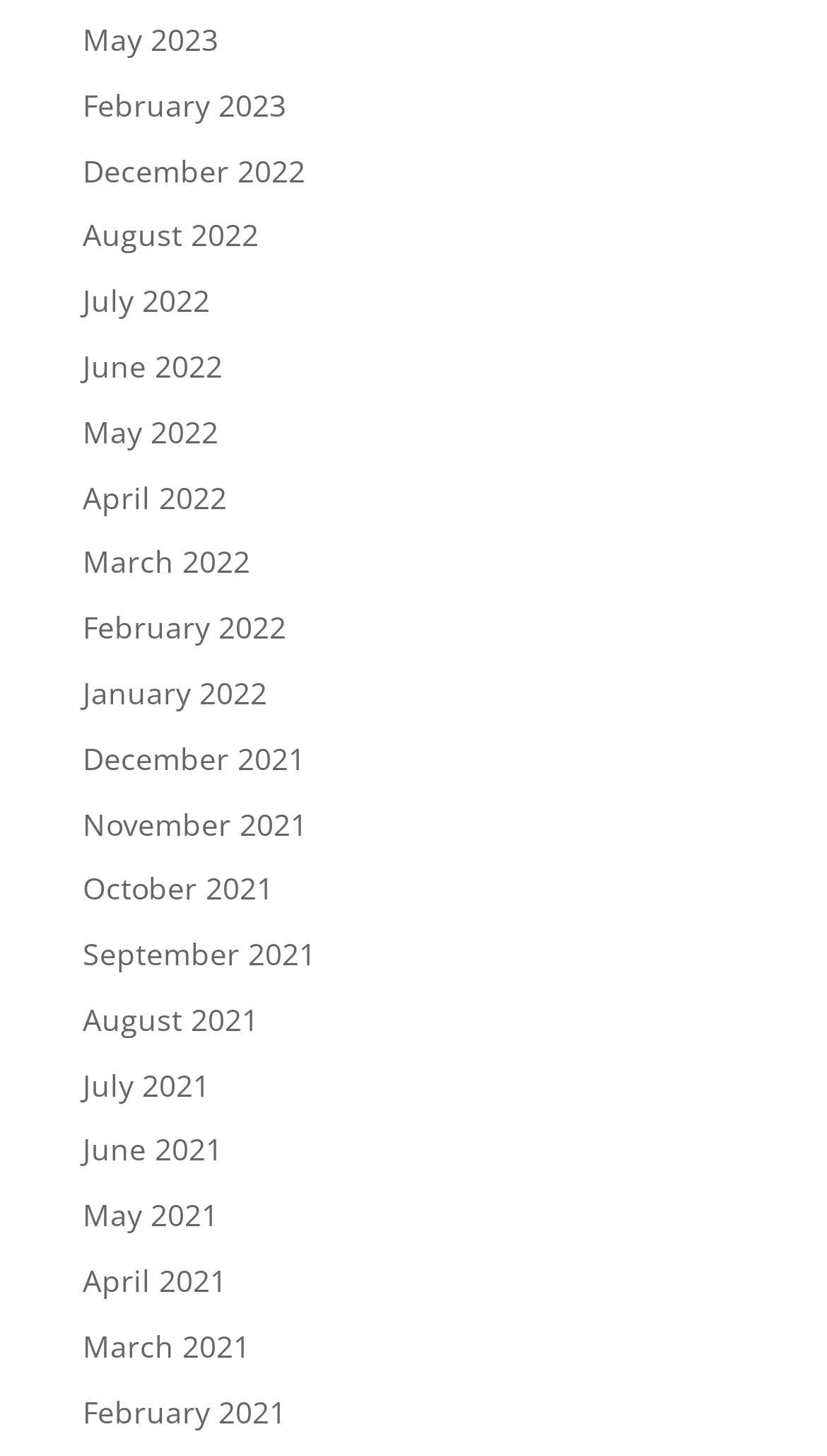Identify the bounding box for the given UI element using the description provided. Coordinates should be in the format (top-left x, top-left y, bottom-right x, bottom-right y) and must be between 0 and 1. Here is the description: October 2021

[0.1, 0.596, 0.331, 0.624]